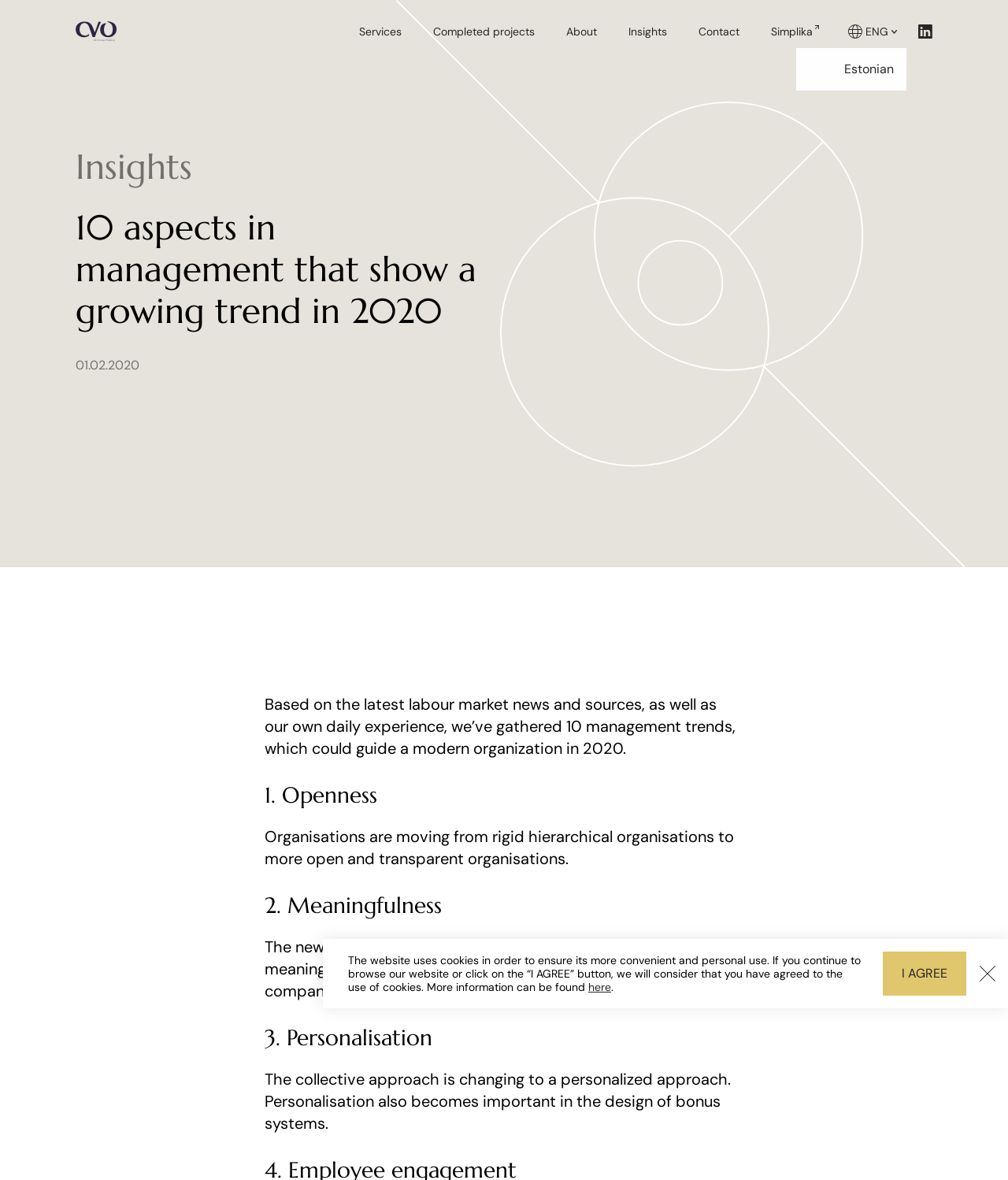Please specify the bounding box coordinates of the clickable region to carry out the following instruction: "Click the 'Back to top' button". The coordinates should be four float numbers between 0 and 1, in the format [left, top, right, bottom].

[0.95, 0.812, 0.988, 0.844]